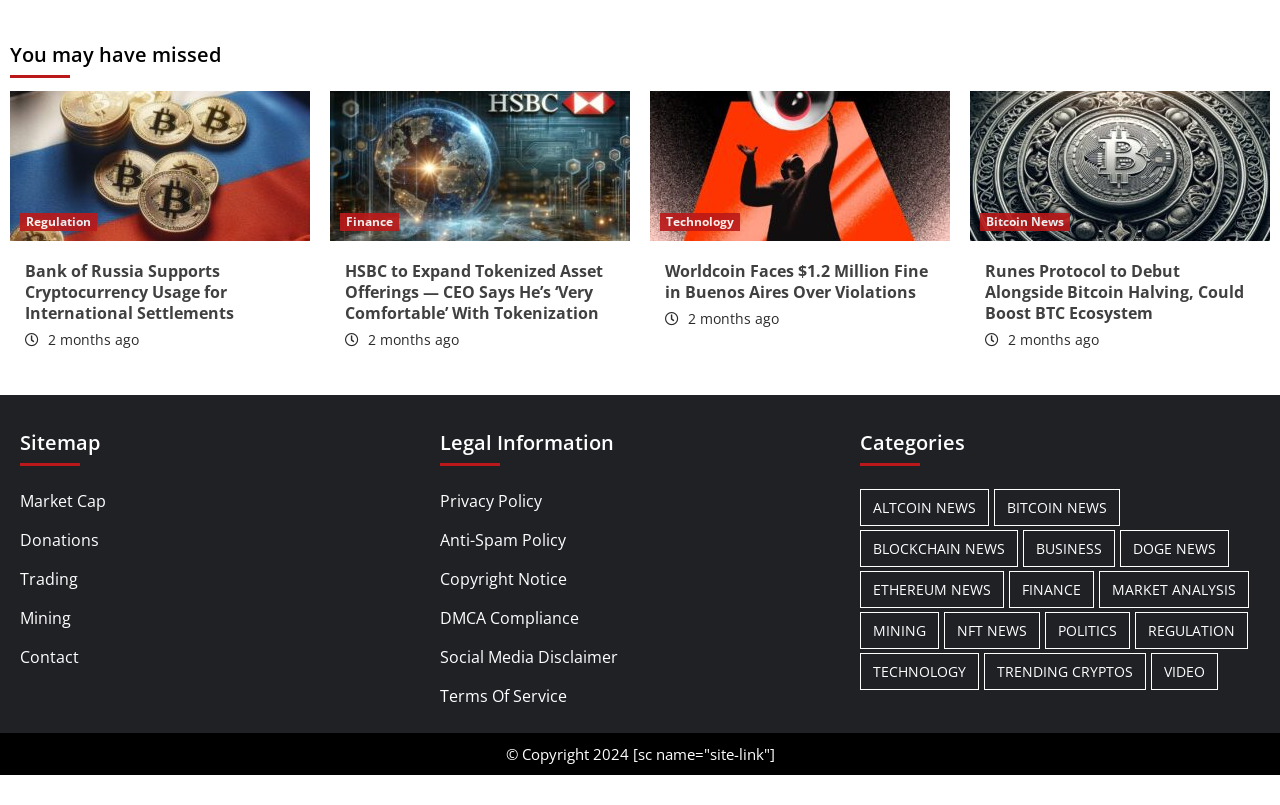What is the category of the news 'Bank of Russia Supports Cryptocurrency Usage for International Settlements'?
Look at the image and respond with a single word or a short phrase.

Regulation